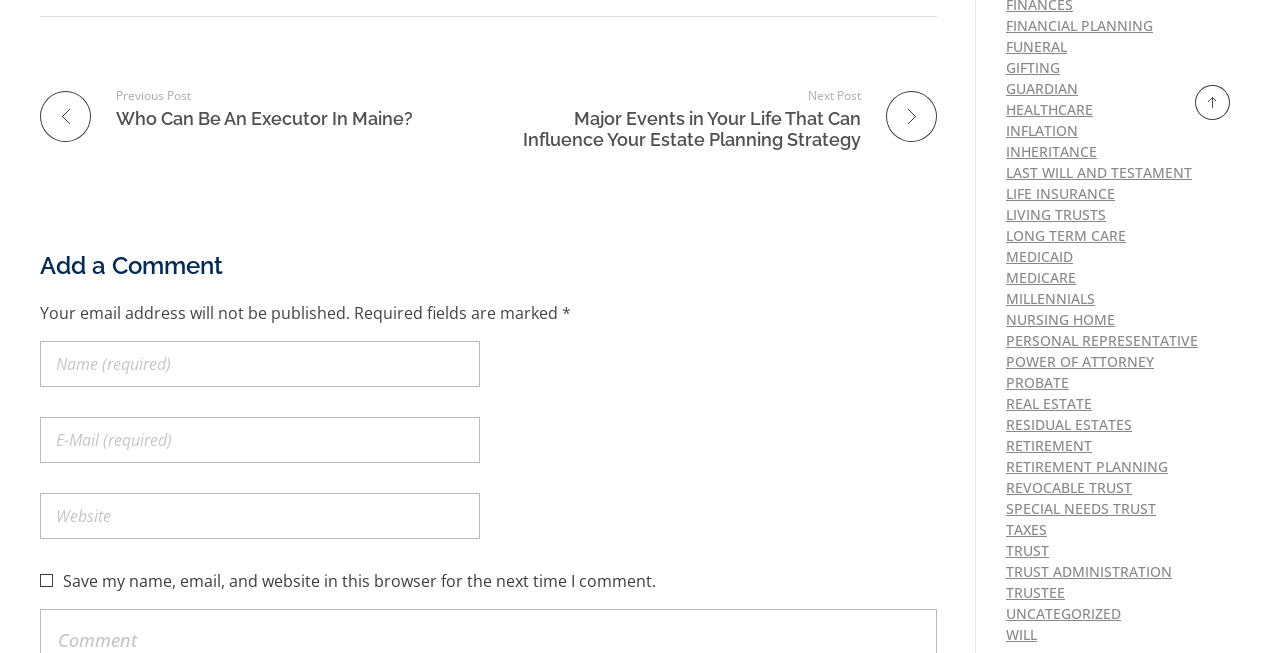Locate the bounding box coordinates of the element you need to click to accomplish the task described by this instruction: "Click on 'FINANCIAL PLANNING'".

[0.786, 0.024, 0.901, 0.053]